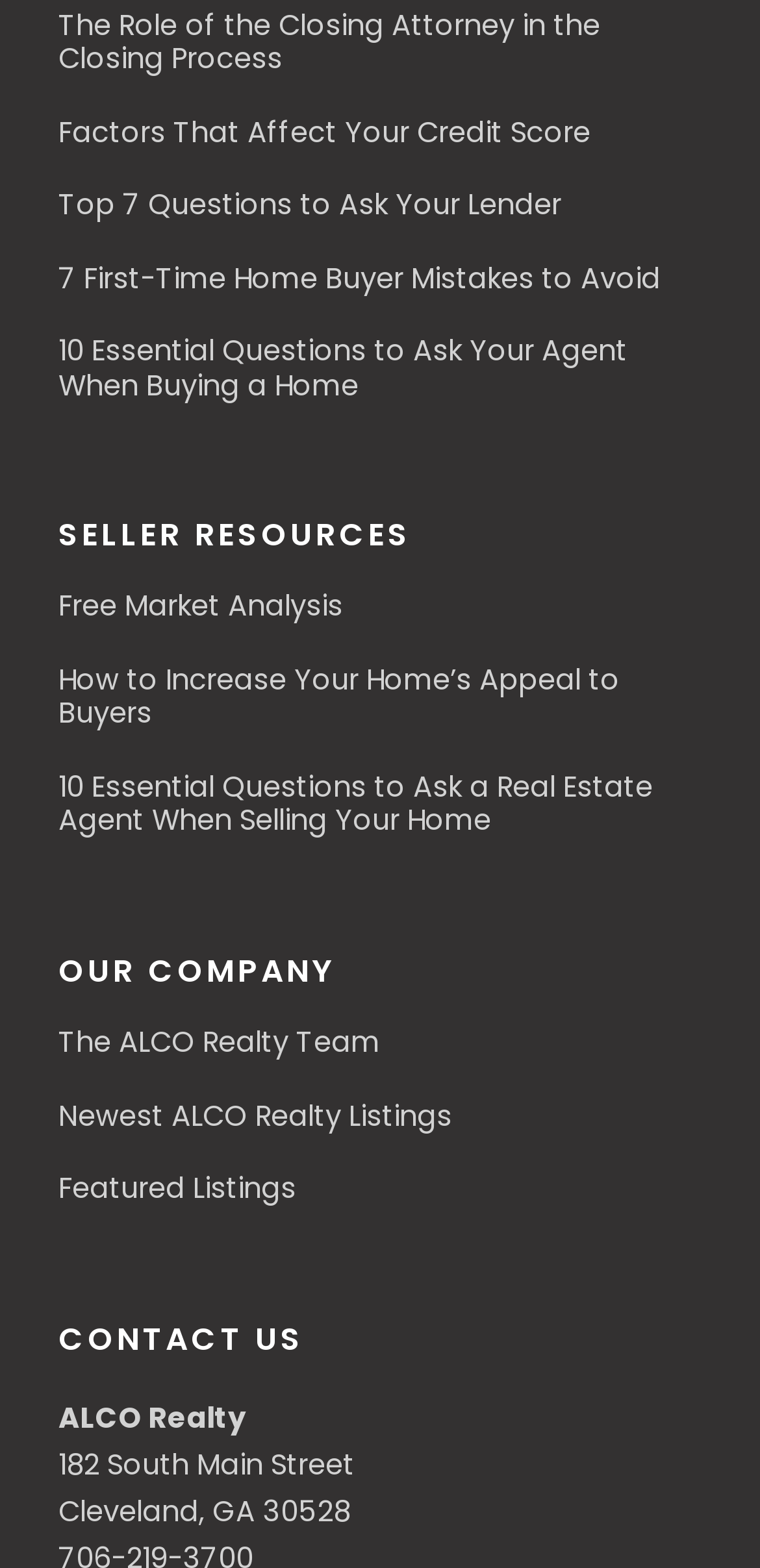How many links are under OUR COMPANY?
Using the image, answer in one word or phrase.

3